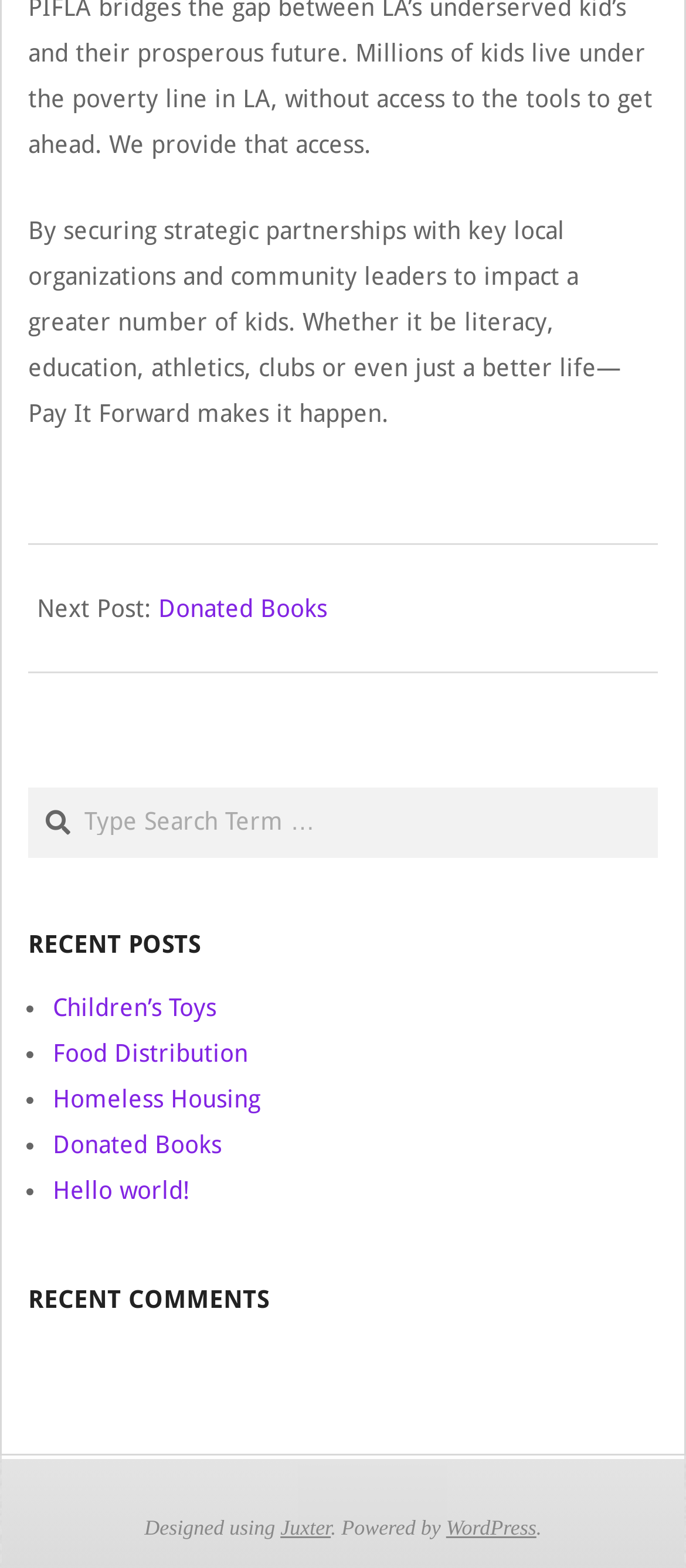What is the purpose of Pay It Forward?
Based on the image, answer the question with a single word or brief phrase.

Help kids